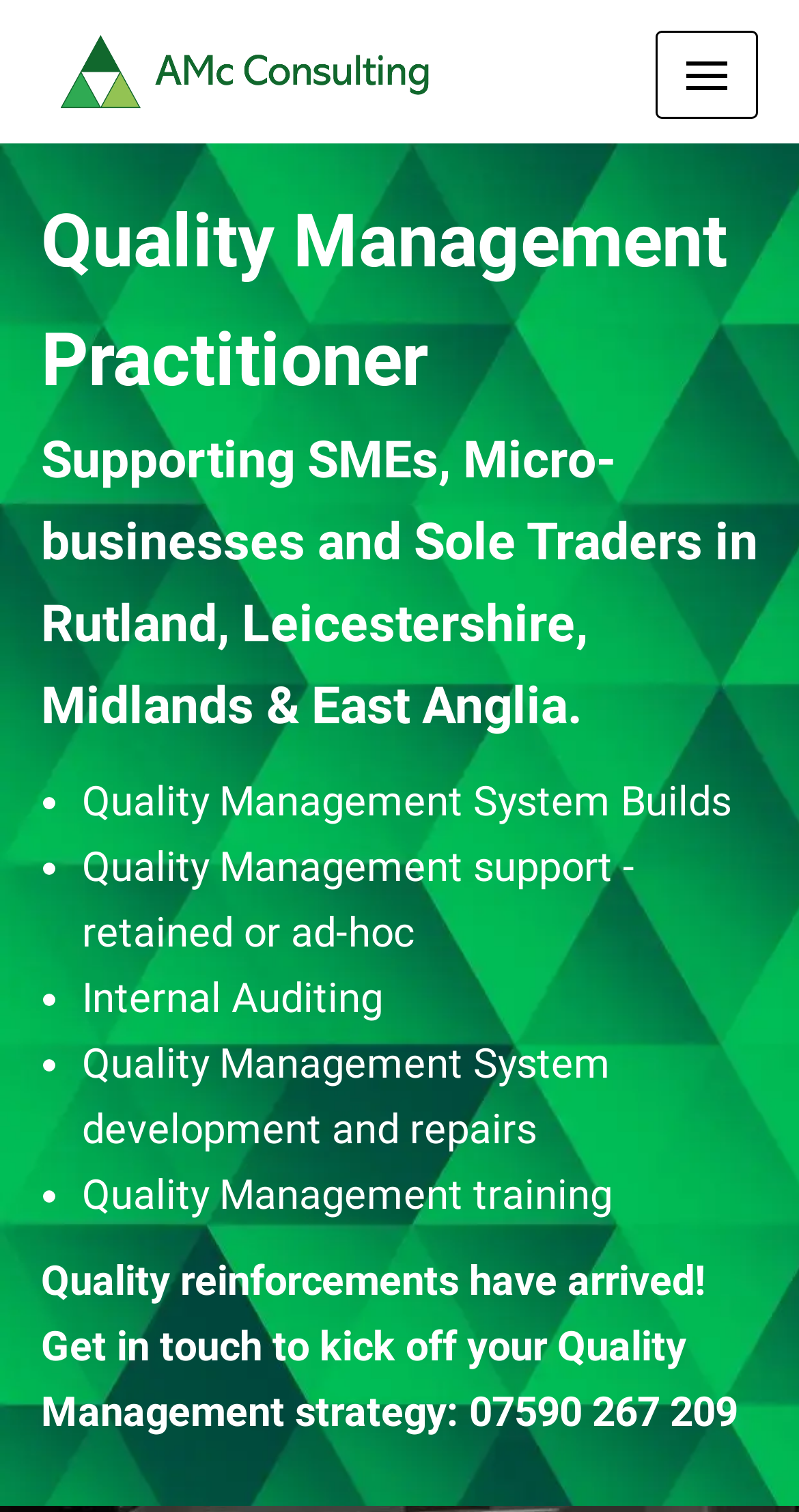Calculate the bounding box coordinates of the UI element given the description: "title="Builder logo"".

[0.051, 0.014, 0.564, 0.091]